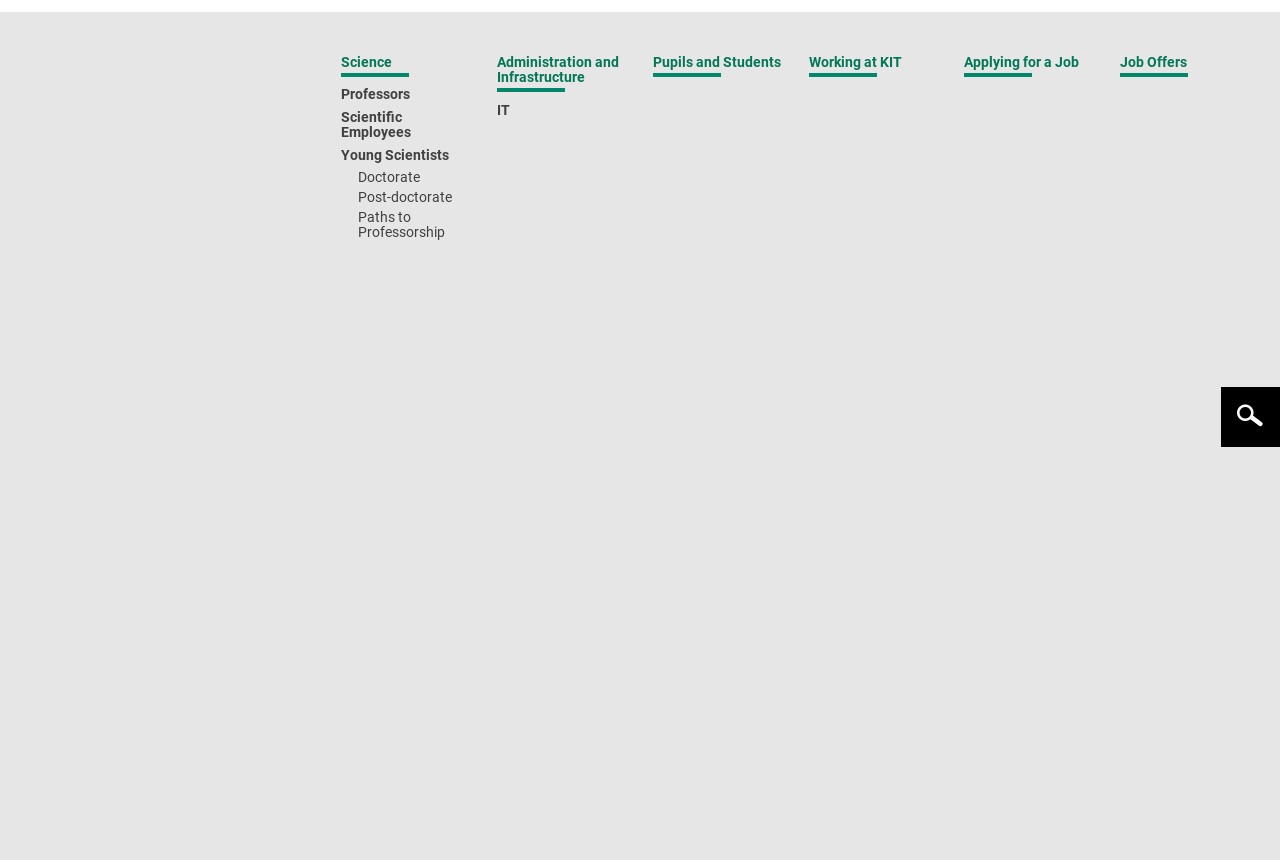Using the provided element description: "Intranet", identify the bounding box coordinates. The coordinates should be four floats between 0 and 1 in the order [left, top, right, bottom].

[0.797, 0.034, 0.836, 0.052]